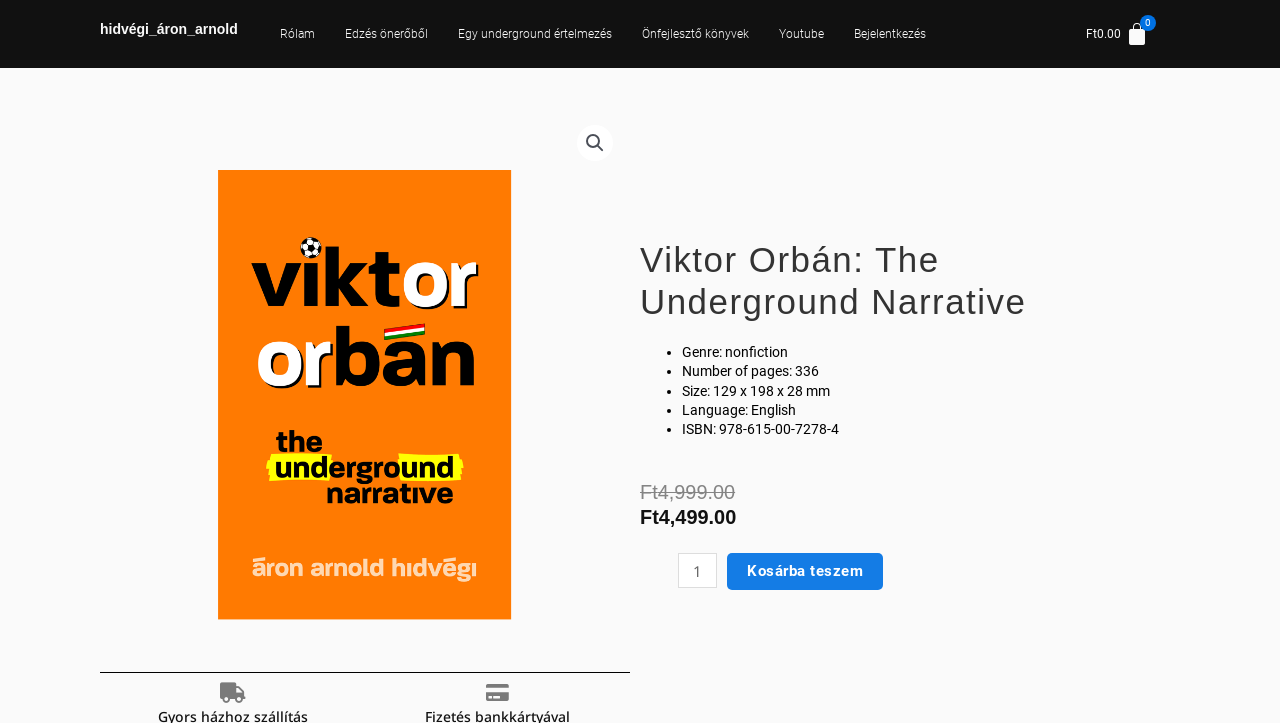How many pages does the book have?
Observe the image and answer the question with a one-word or short phrase response.

336